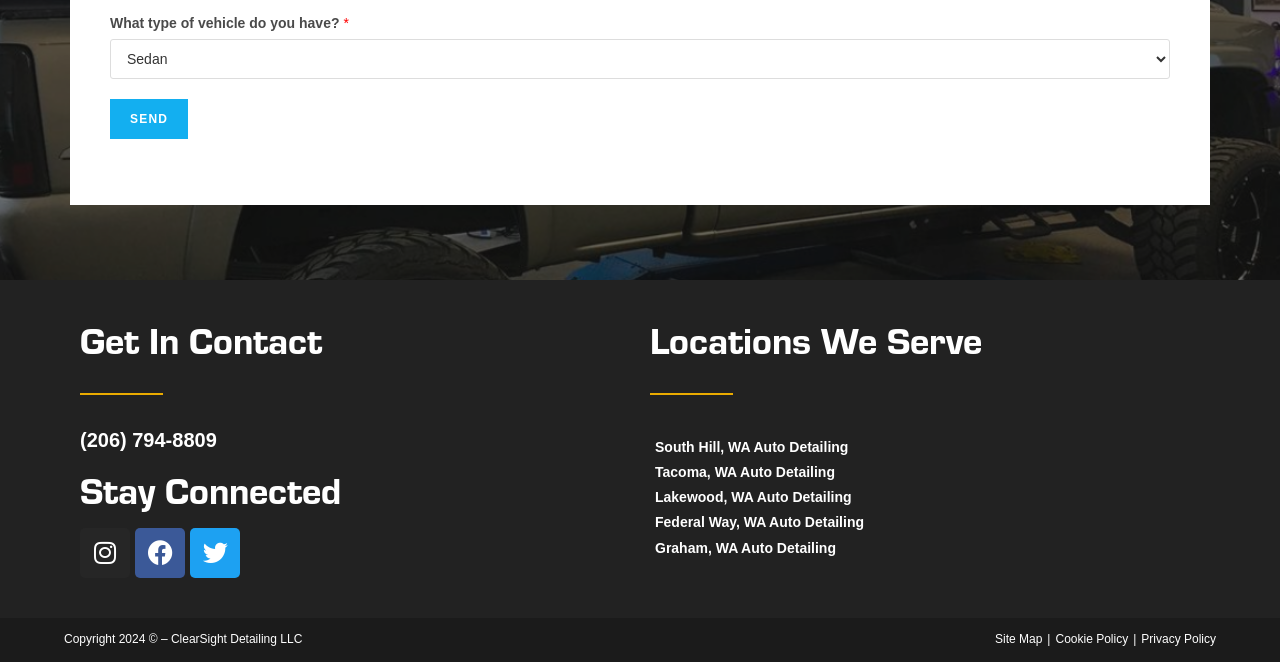Find the bounding box coordinates of the clickable element required to execute the following instruction: "call the phone number". Provide the coordinates as four float numbers between 0 and 1, i.e., [left, top, right, bottom].

[0.062, 0.648, 0.169, 0.681]